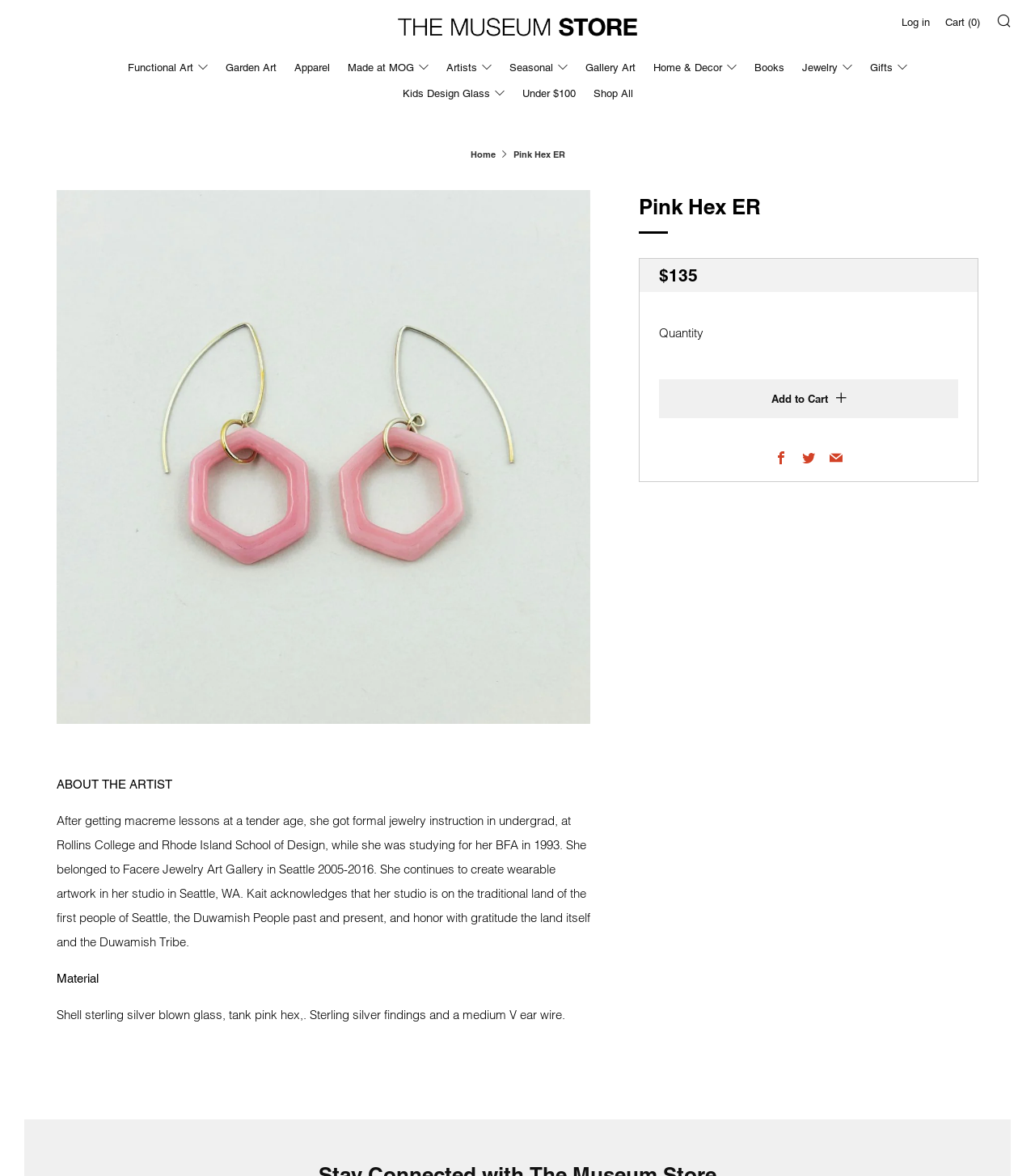Determine the bounding box for the UI element as described: "Cart (0)". The coordinates should be represented as four float numbers between 0 and 1, formatted as [left, top, right, bottom].

[0.913, 0.008, 0.947, 0.03]